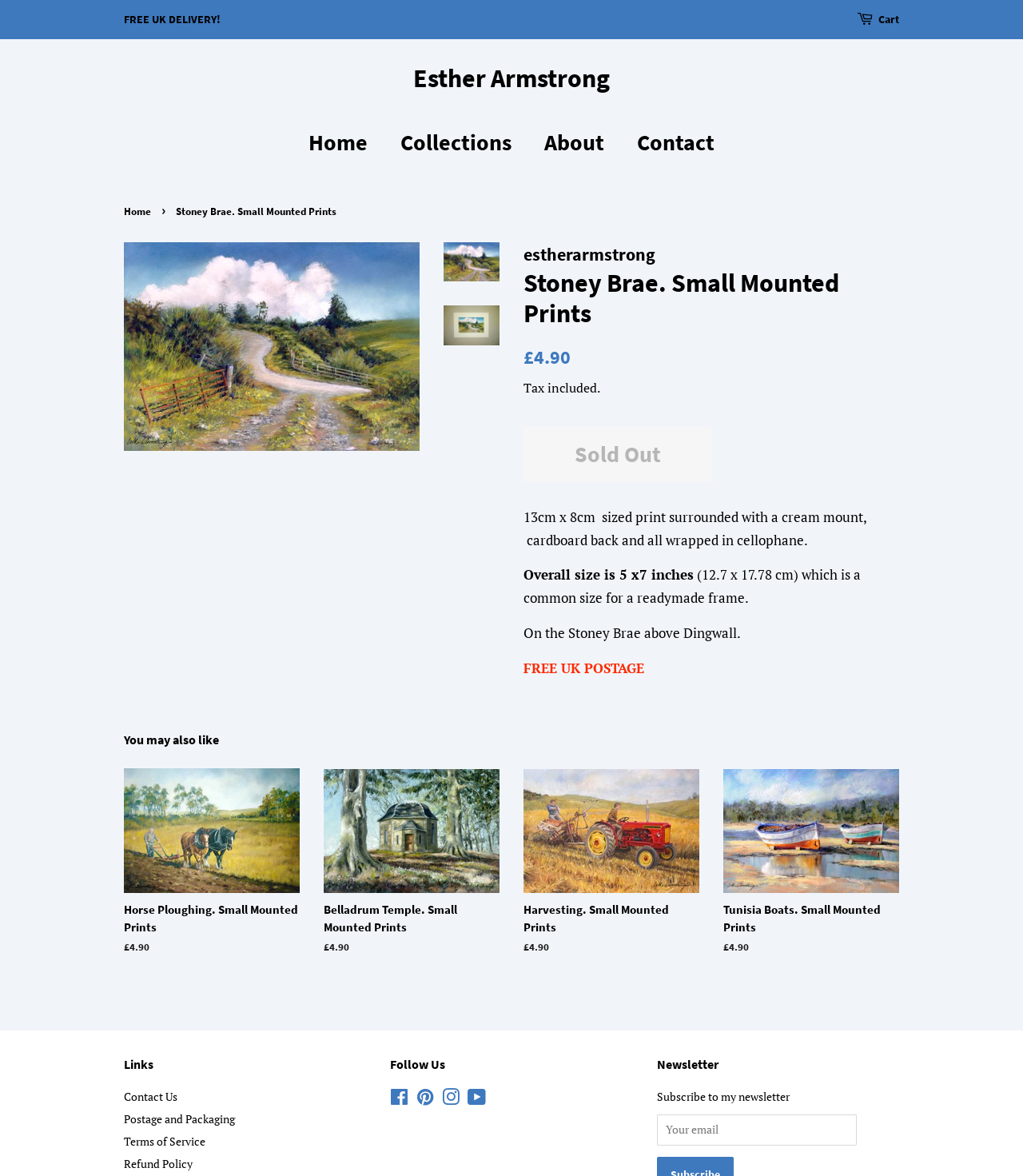Based on what you see in the screenshot, provide a thorough answer to this question: What is the price of the Stoney Brae print?

The price of the Stoney Brae print can be found in the product description section, where it is stated as 'Regular price £4.90'.